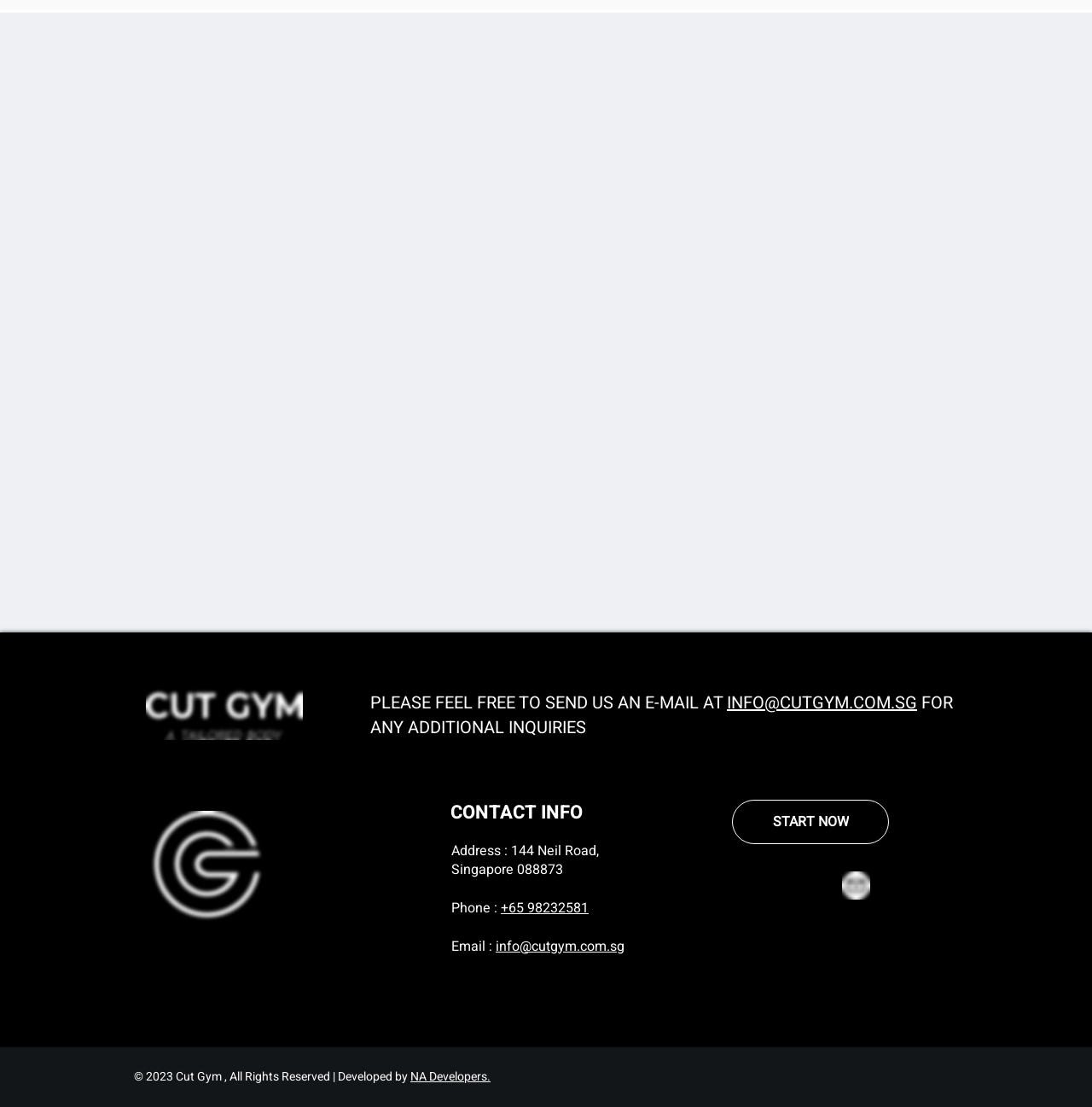What is the email address to send inquiries?
Using the image as a reference, give an elaborate response to the question.

The email address can be found in the CONTACT INFO section, where it is written as 'PLEASE FEEL FREE TO SEND US AN E-MAIL AT INFO@CUTGYM.COM.SG'.